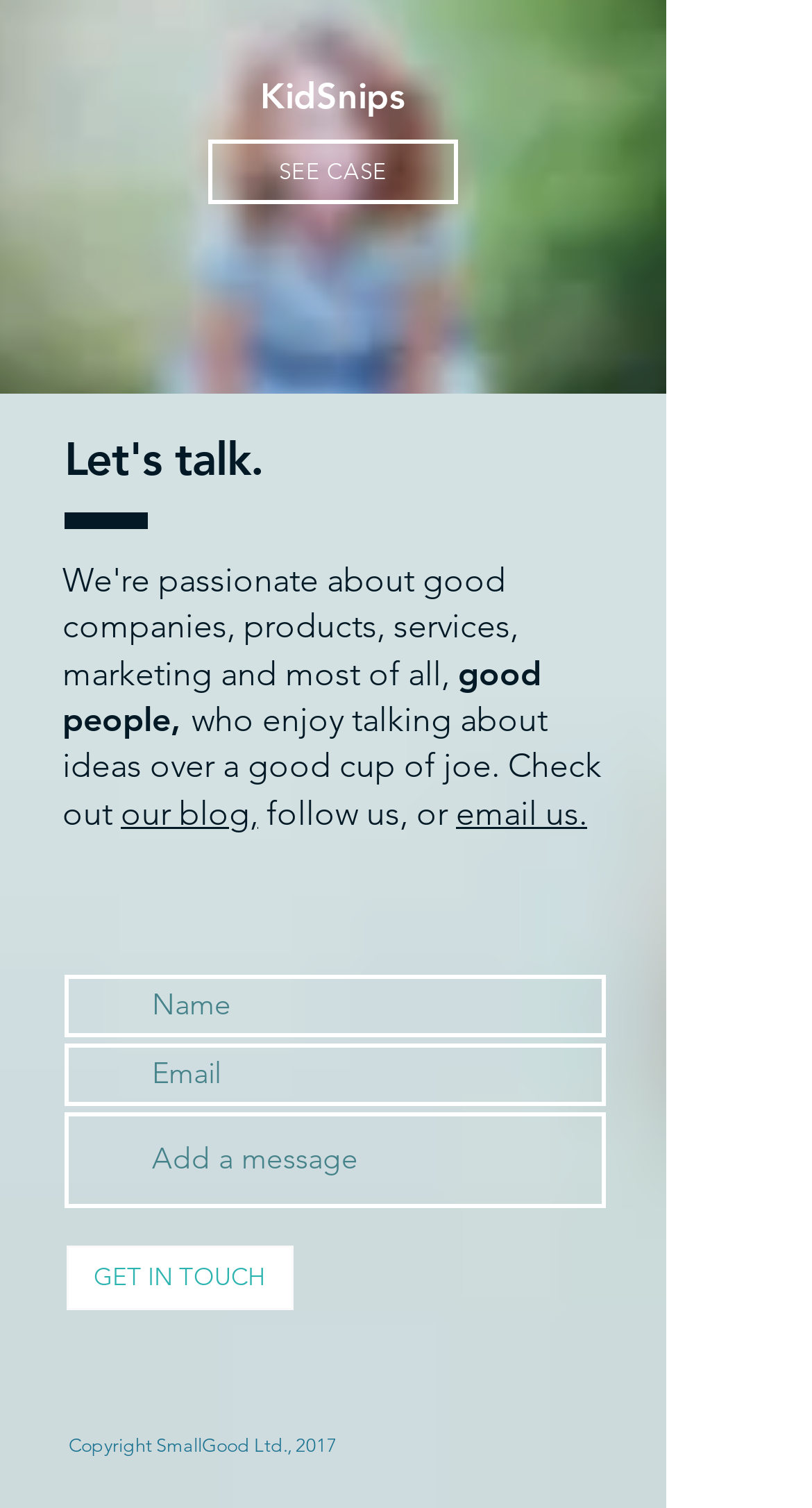What is the purpose of the textboxes?
Based on the visual content, answer with a single word or a brief phrase.

To get in touch